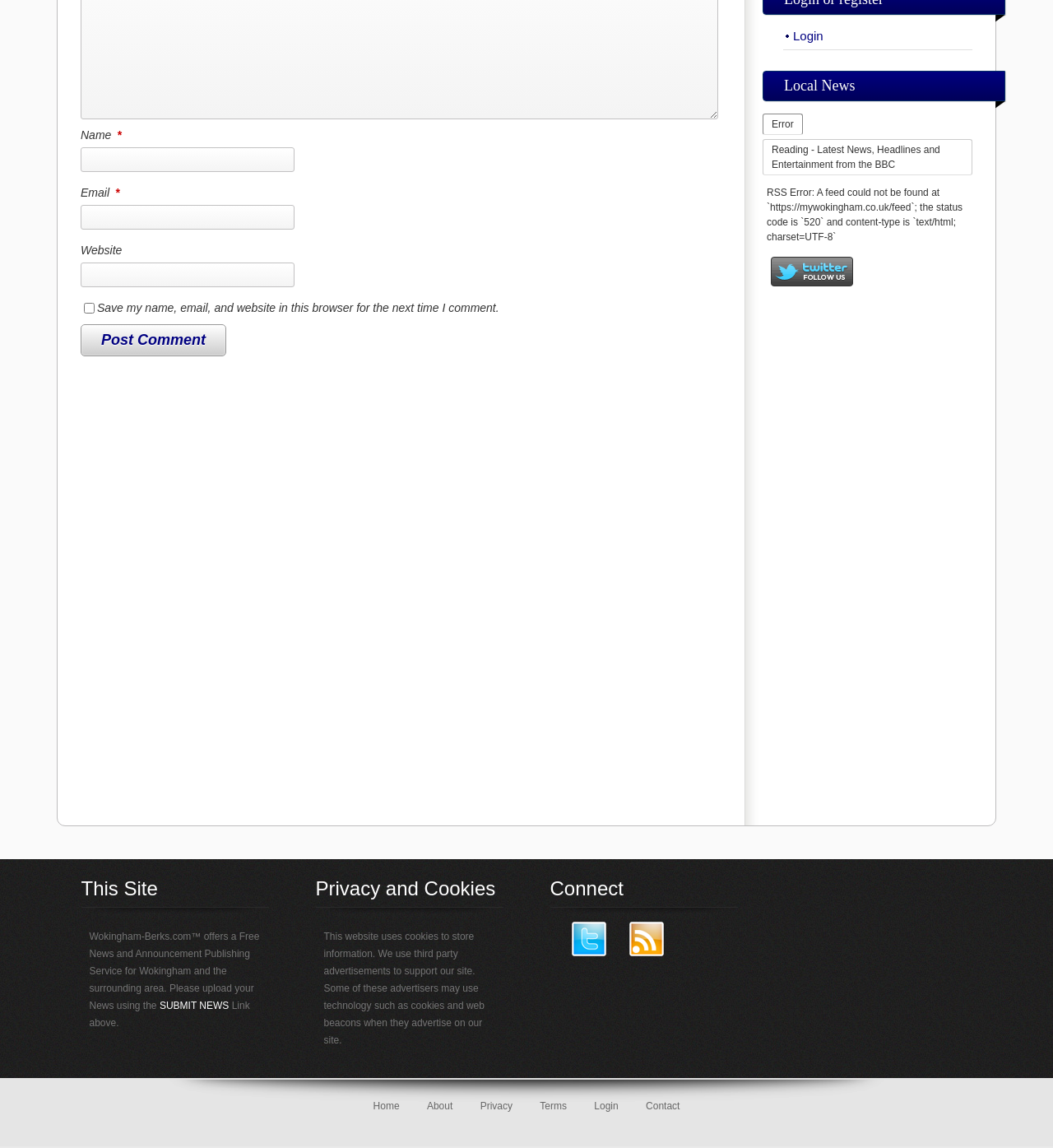Please provide the bounding box coordinate of the region that matches the element description: aria-label="Advertisement" name="aswift_0" title="Advertisement". Coordinates should be in the format (top-left x, top-left y, bottom-right x, bottom-right y) and all values should be between 0 and 1.

[0.732, 0.262, 0.92, 0.692]